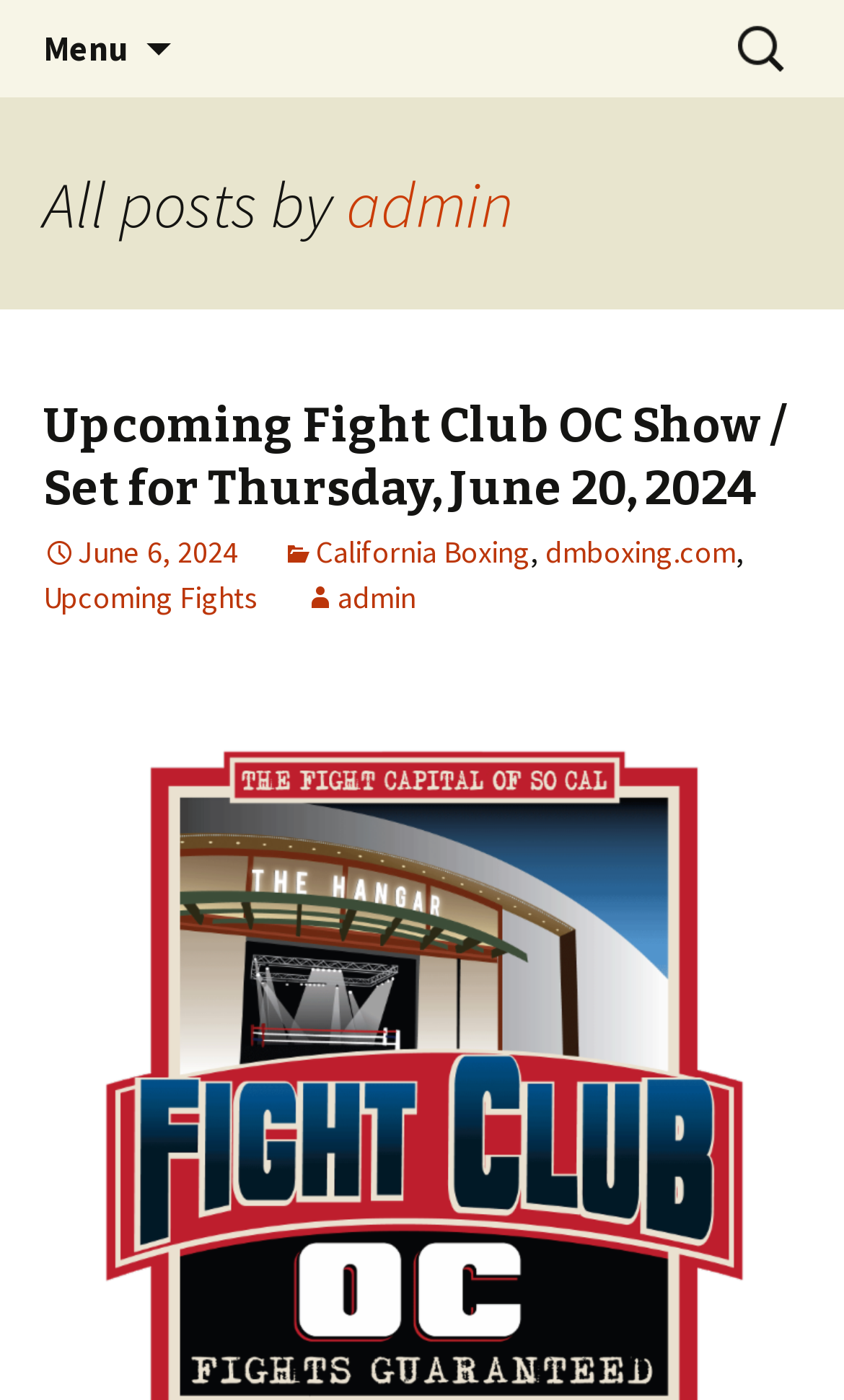Illustrate the webpage thoroughly, mentioning all important details.

The webpage is about David Martinez Boxing, with a focus on the administrator's posts. At the top, there is a heading that reads "David Martinez Boxing" and another heading below it that says "Journal of a Boxing Historian". 

On the top left, there is a button labeled "Menu" with an icon. On the top right, there is a search bar with a label "Search for:" and a search box. 

Below the search bar, there is a header section that spans the entire width of the page. Within this section, there is a heading that reads "All posts by admin" with a link to the administrator's profile. 

Below the administrator's profile link, there is another header section that contains a heading with the title of a blog post, "Upcoming Fight Club OC Show / Set for Thursday, June 20, 2024", which is also a link. This post has a timestamp icon with the date "June 6, 2024" and is categorized under "California Boxing" with a link to the website "dmboxing.com". There are also links to "Upcoming Fights" and the administrator's profile.